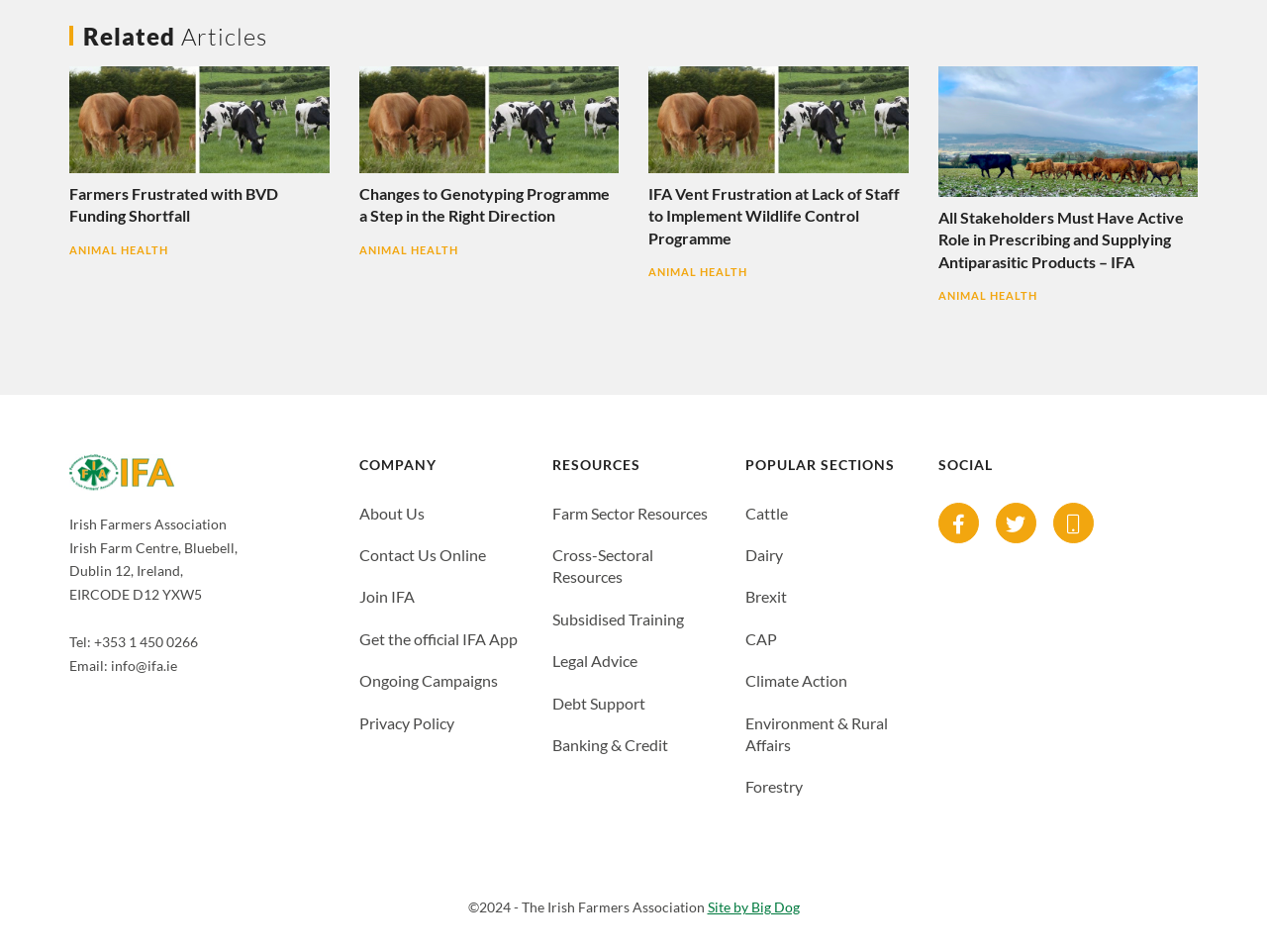What is the topic of the first article?
Provide a one-word or short-phrase answer based on the image.

BVD Funding Shortfall